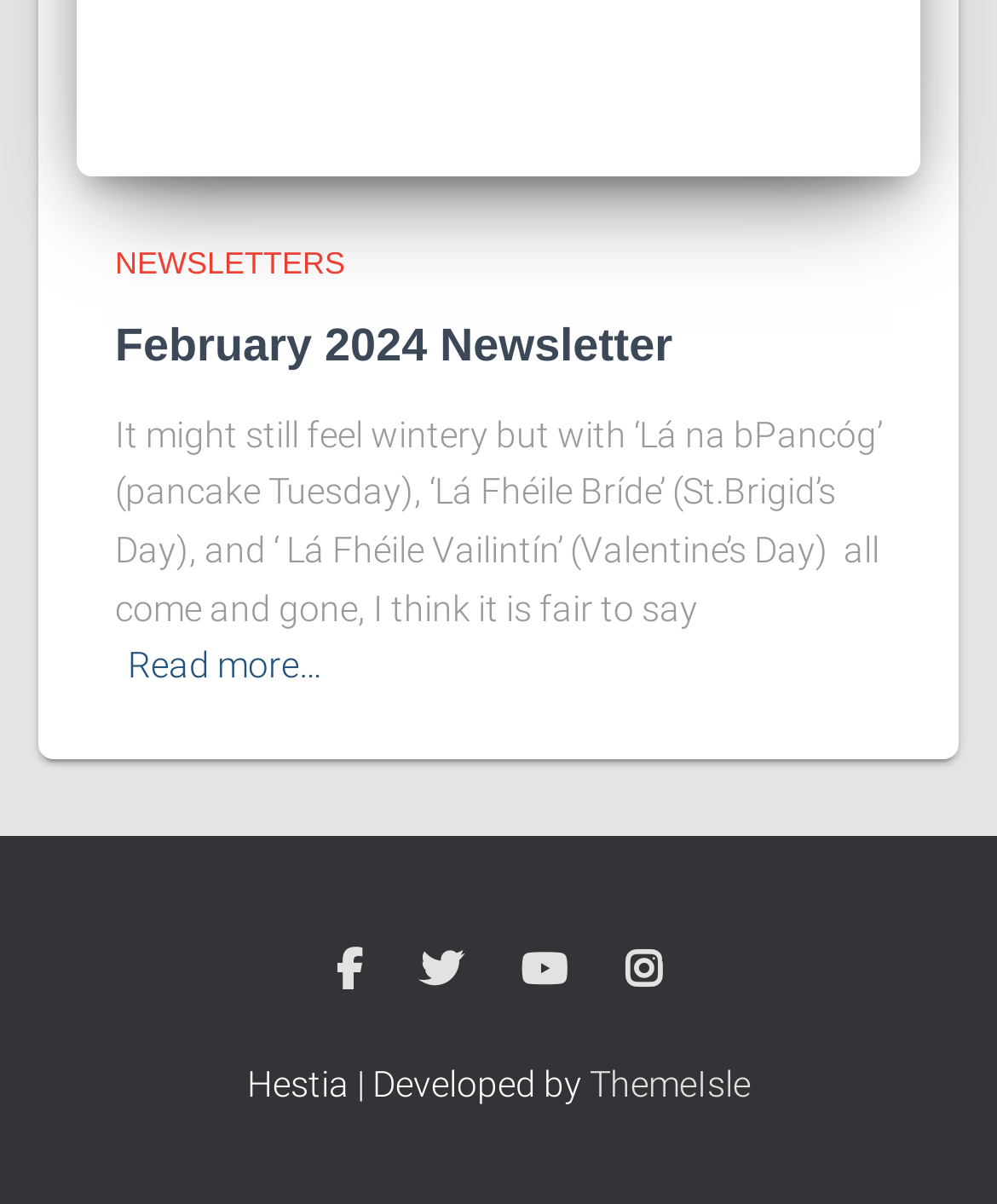Locate the UI element described by Facebook in the provided webpage screenshot. Return the bounding box coordinates in the format (top-left x, top-left y, bottom-right x, bottom-right y), ensuring all values are between 0 and 1.

[0.312, 0.758, 0.388, 0.855]